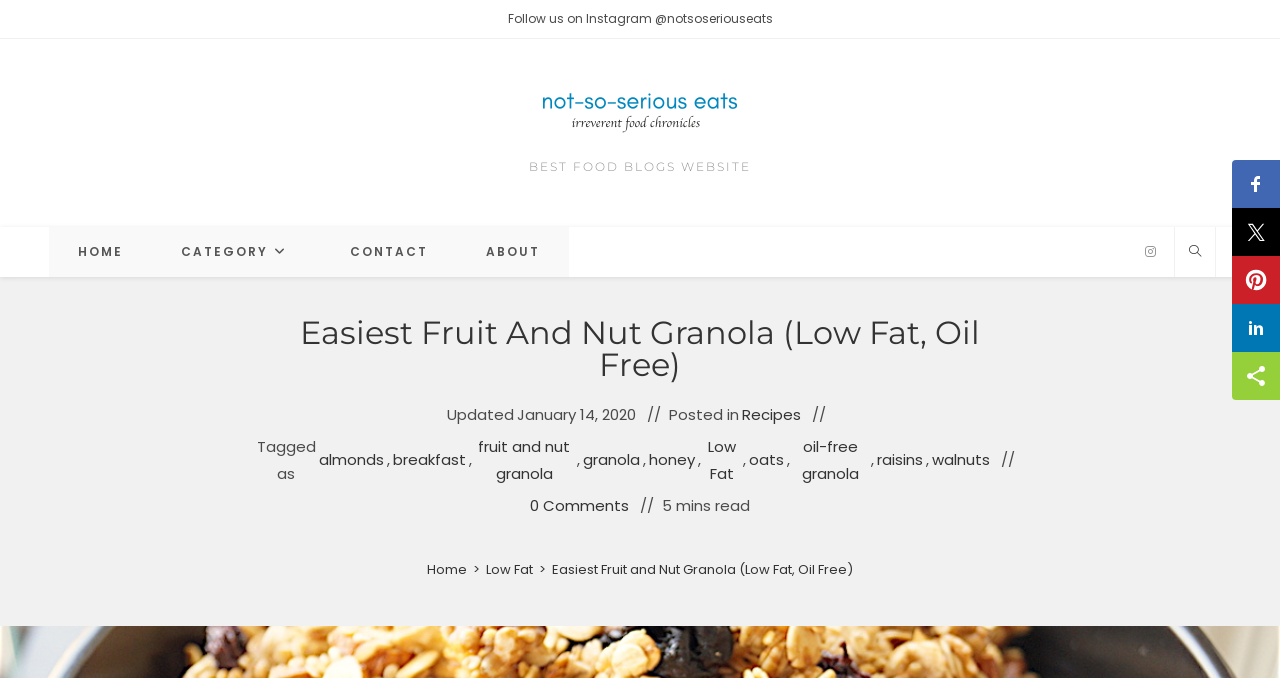How many social media sharing buttons are there?
Look at the screenshot and respond with a single word or phrase.

5